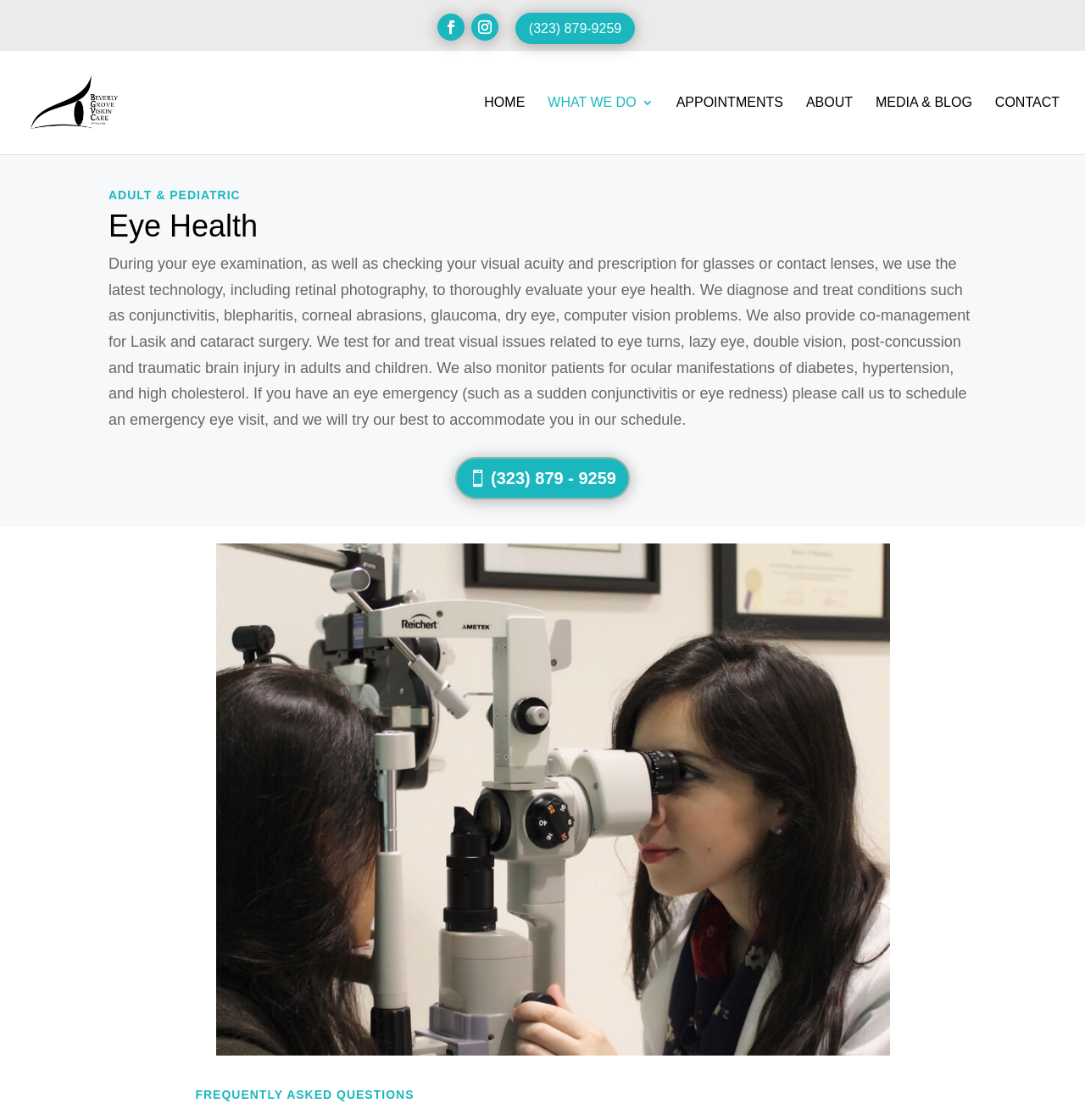Determine the bounding box coordinates of the region I should click to achieve the following instruction: "Follow Health With Diet on Facebook". Ensure the bounding box coordinates are four float numbers between 0 and 1, i.e., [left, top, right, bottom].

None